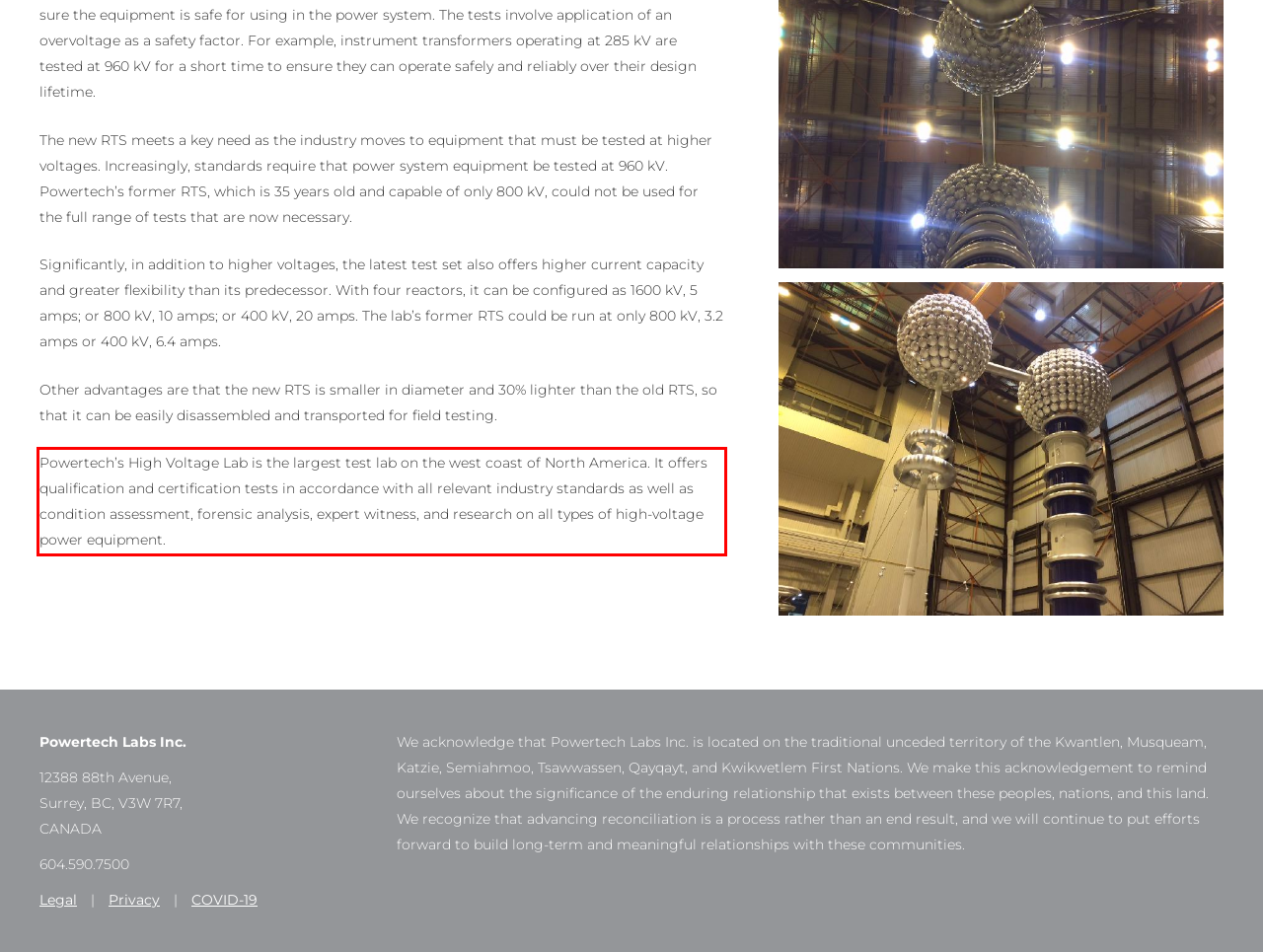Identify and extract the text within the red rectangle in the screenshot of the webpage.

Powertech’s High Voltage Lab is the largest test lab on the west coast of North America. It offers qualification and certification tests in accordance with all relevant industry standards as well as condition assessment, forensic analysis, expert witness, and research on all types of high-voltage power equipment.